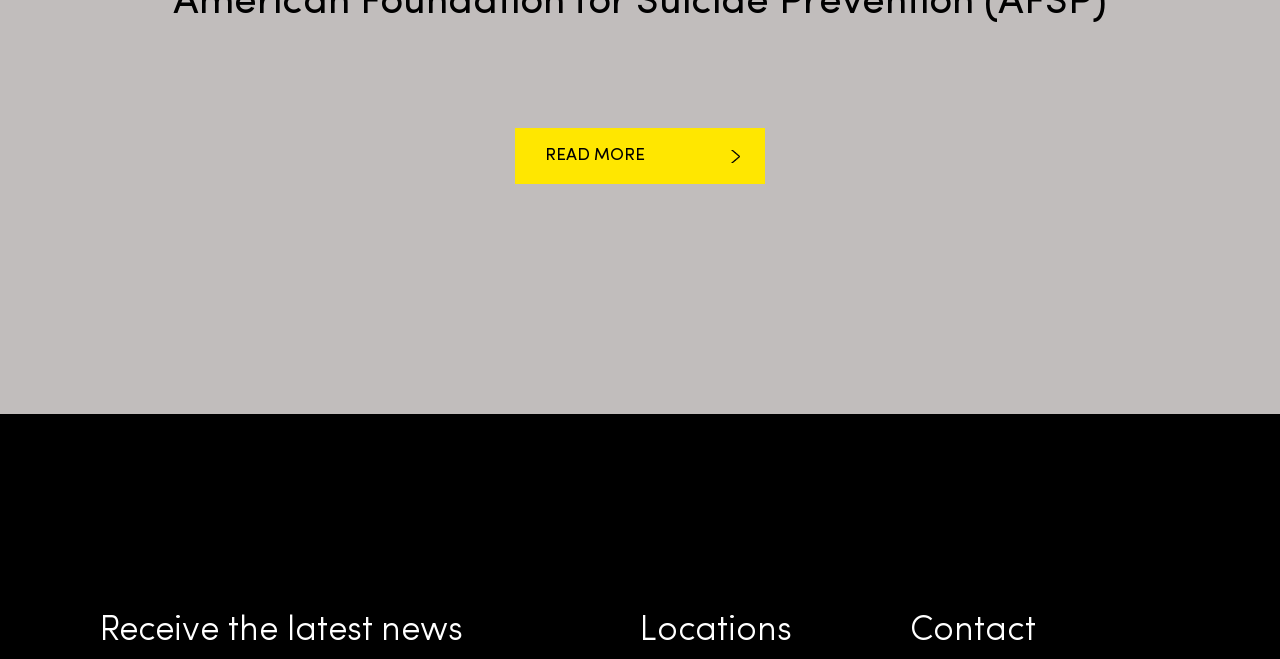Identify the bounding box for the described UI element: "value="SUBSCRIBE"".

[0.289, 0.868, 0.43, 0.953]